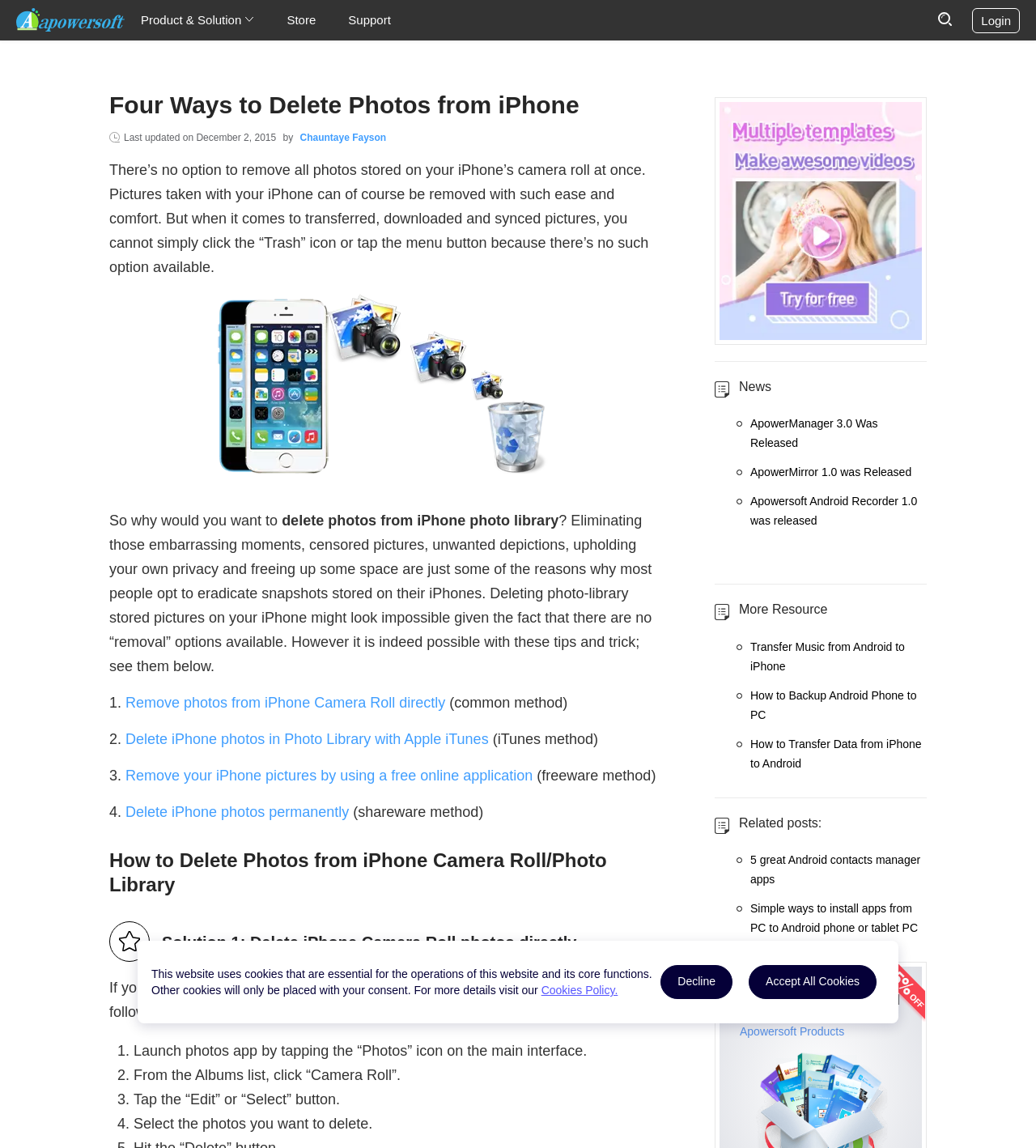Find the bounding box coordinates of the clickable area that will achieve the following instruction: "Click the 'Support' link".

[0.336, 0.011, 0.377, 0.023]